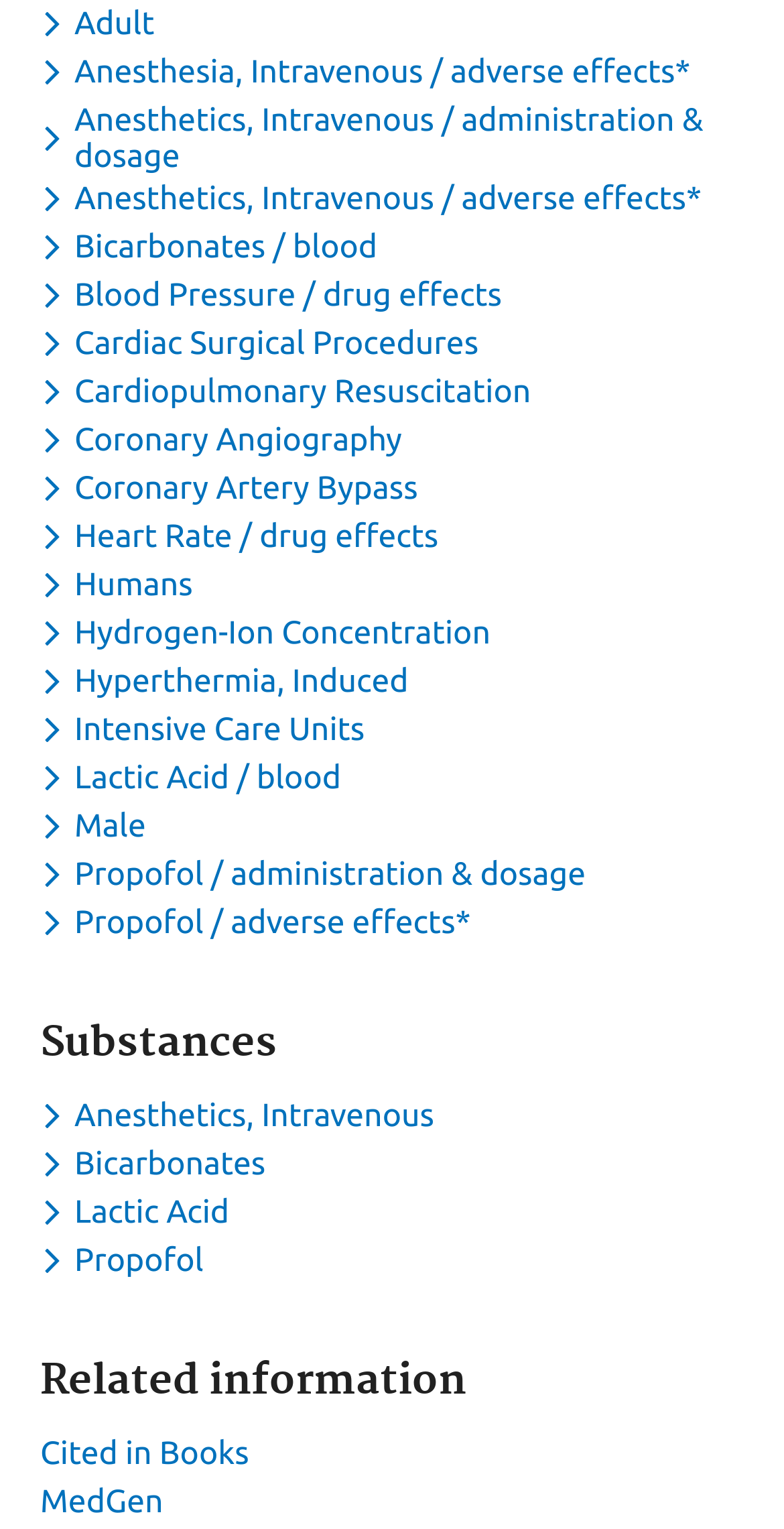Locate the bounding box of the UI element based on this description: "Adult". Provide four float numbers between 0 and 1 as [left, top, right, bottom].

[0.051, 0.003, 0.21, 0.027]